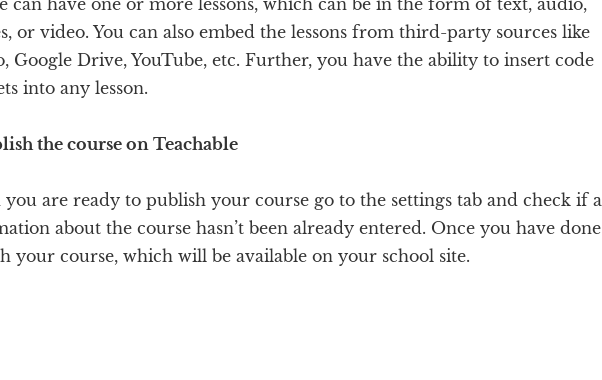Elaborate on all the elements present in the image.

The image depicts a section from an instructional guide about creating and publishing courses on Teachable. The text emphasizes essential steps to finalize the course setup, specifically highlighting the importance of ensuring all necessary information is entered before publishing. It mentions accessing the settings tab to verify details and encourages users to publish their course once ready, making it accessible on their school site. The guide outlines various content formats for lessons, such as text, audio, images, or video, and mentions the ability to embed content from external sources like Vimeo and YouTube, underlining the platform's flexibility in course design and delivery.